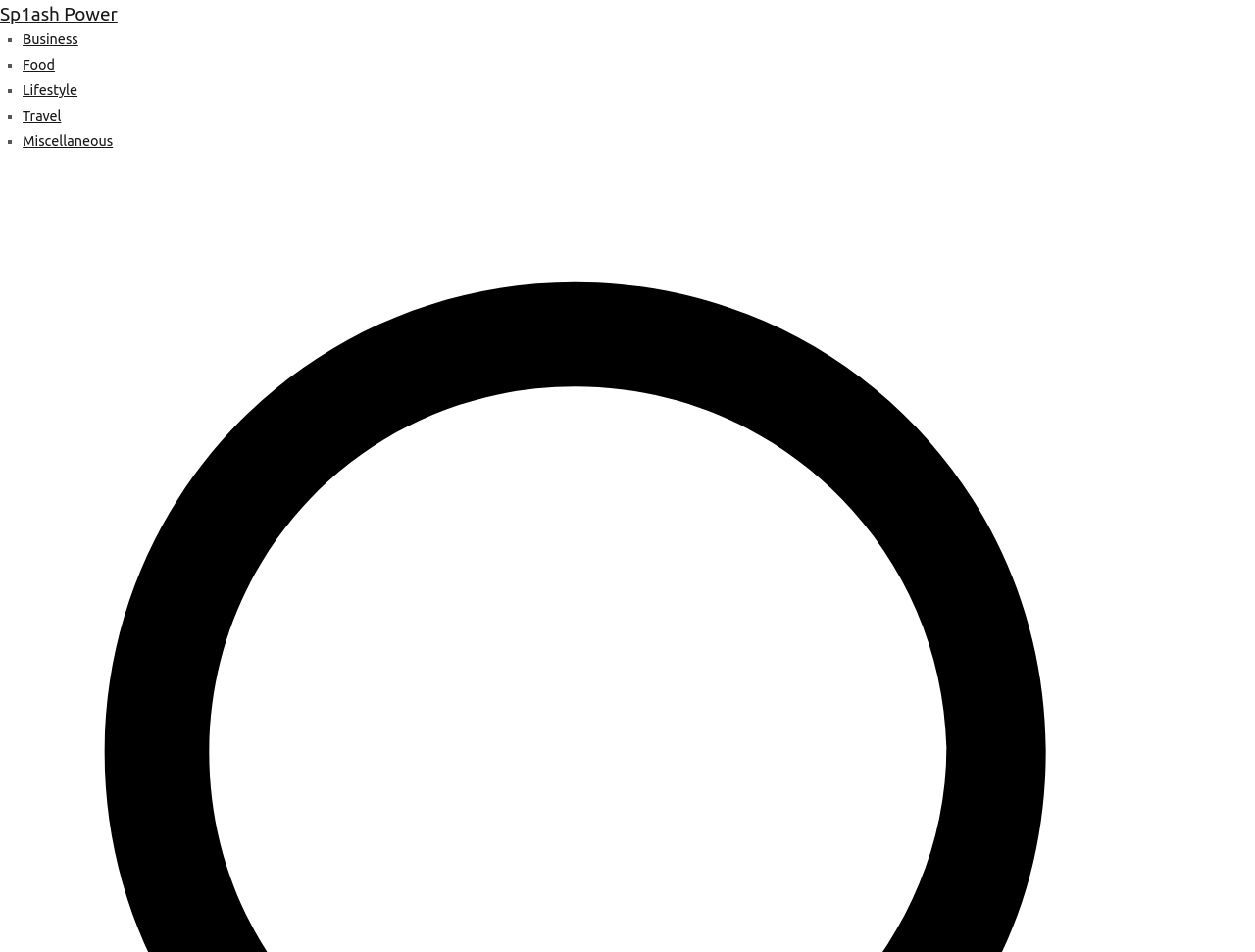Answer the following in one word or a short phrase: 
How many categories are listed on the webpage?

5